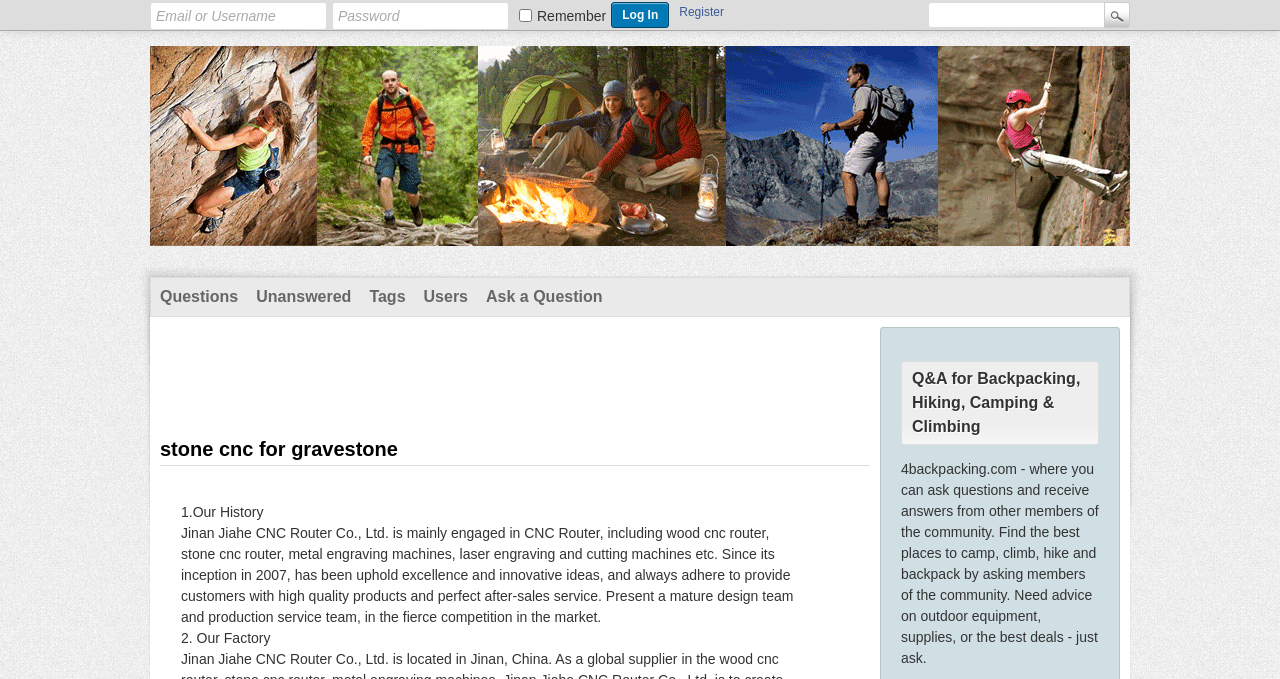Respond with a single word or phrase to the following question:
Can users search for specific topics on this website?

Yes